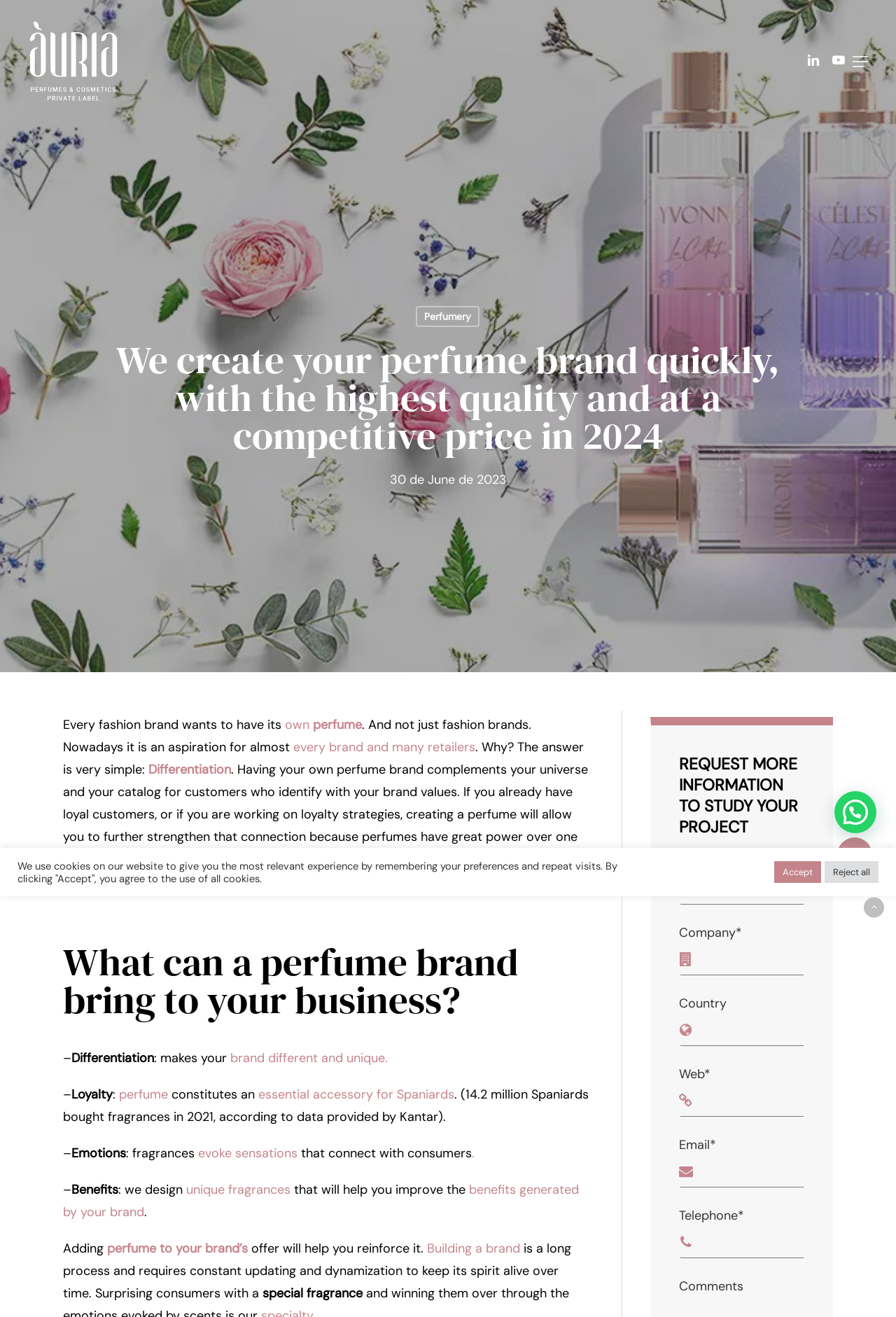Please find the bounding box for the UI element described by: "Building a brand".

[0.477, 0.942, 0.581, 0.954]